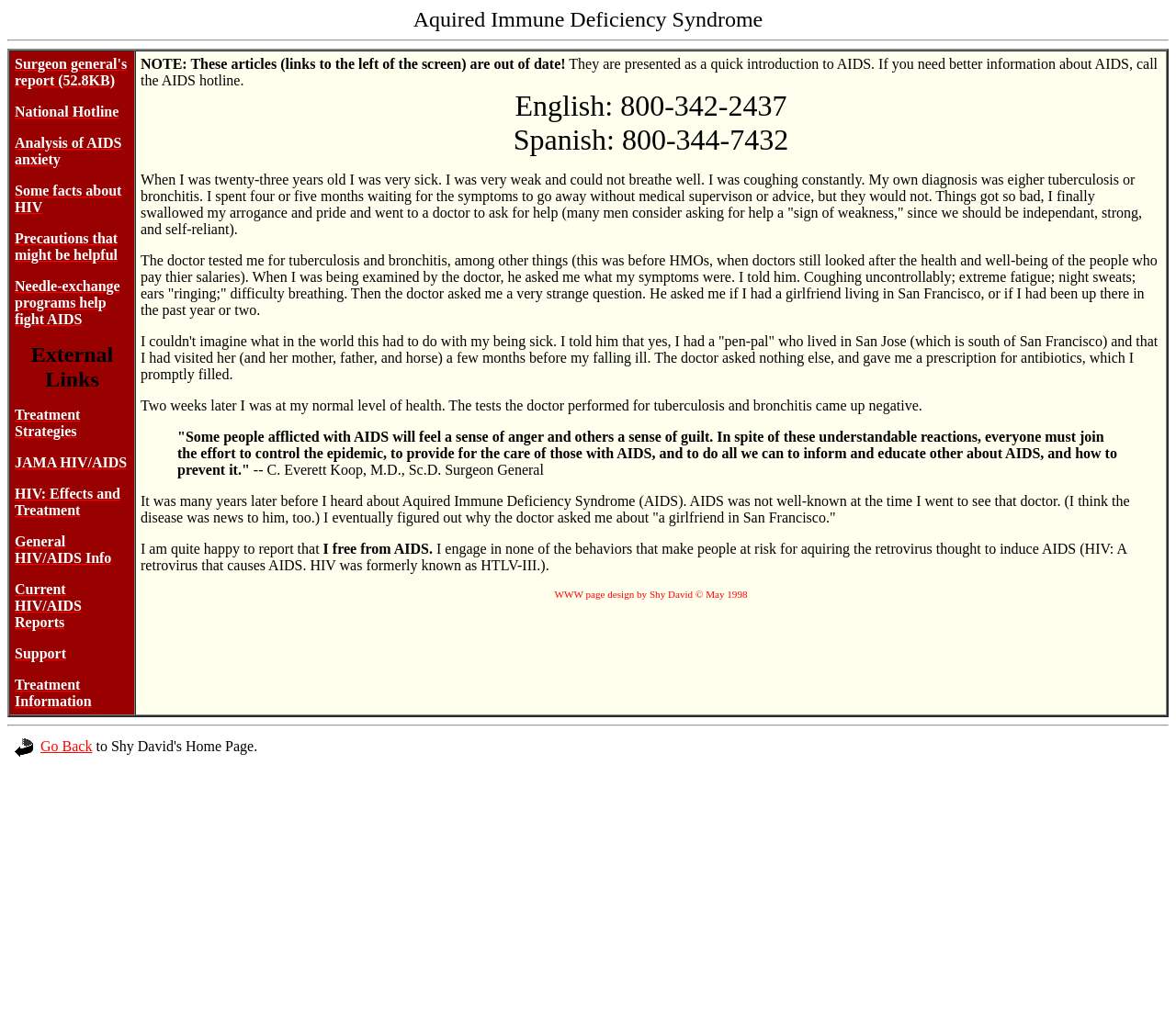What is the author's status regarding AIDS?
Your answer should be a single word or phrase derived from the screenshot.

Free from AIDS